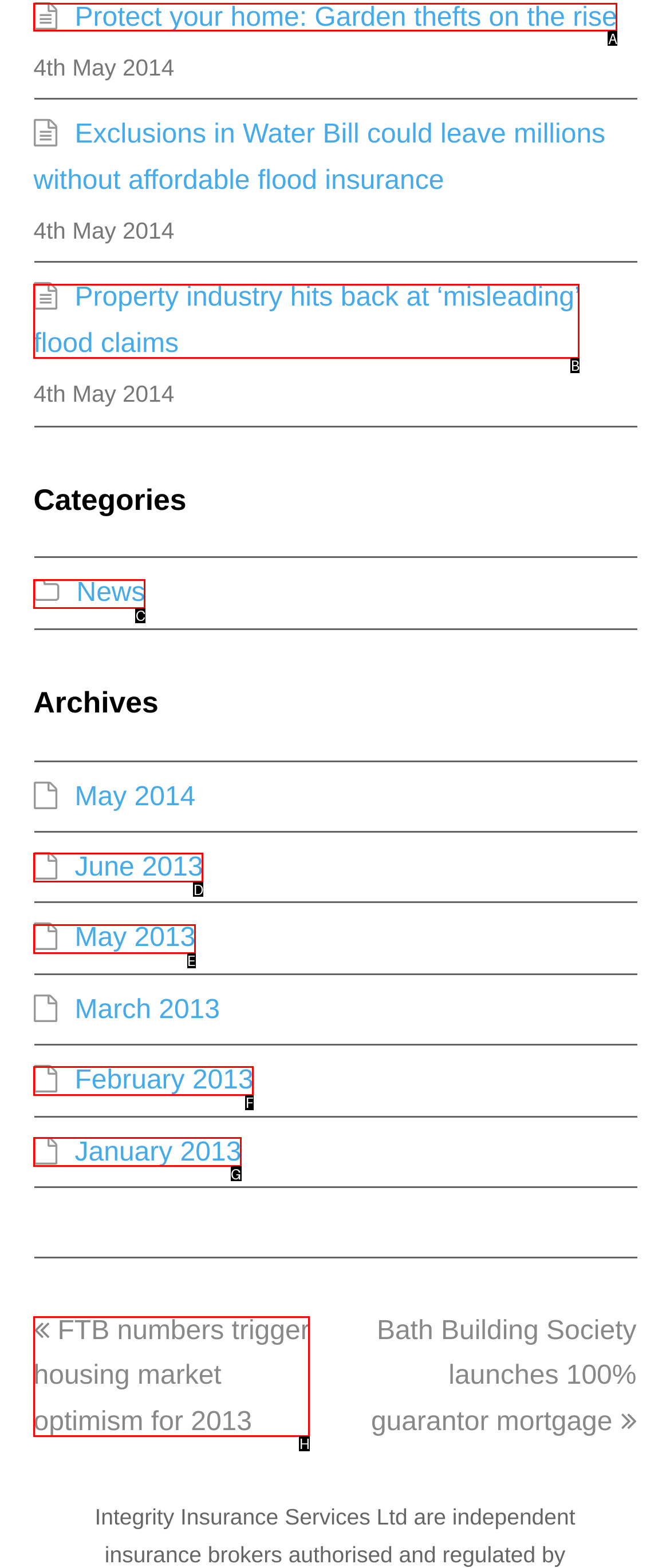Determine the appropriate lettered choice for the task: Read about garden thefts on the rise. Reply with the correct letter.

A